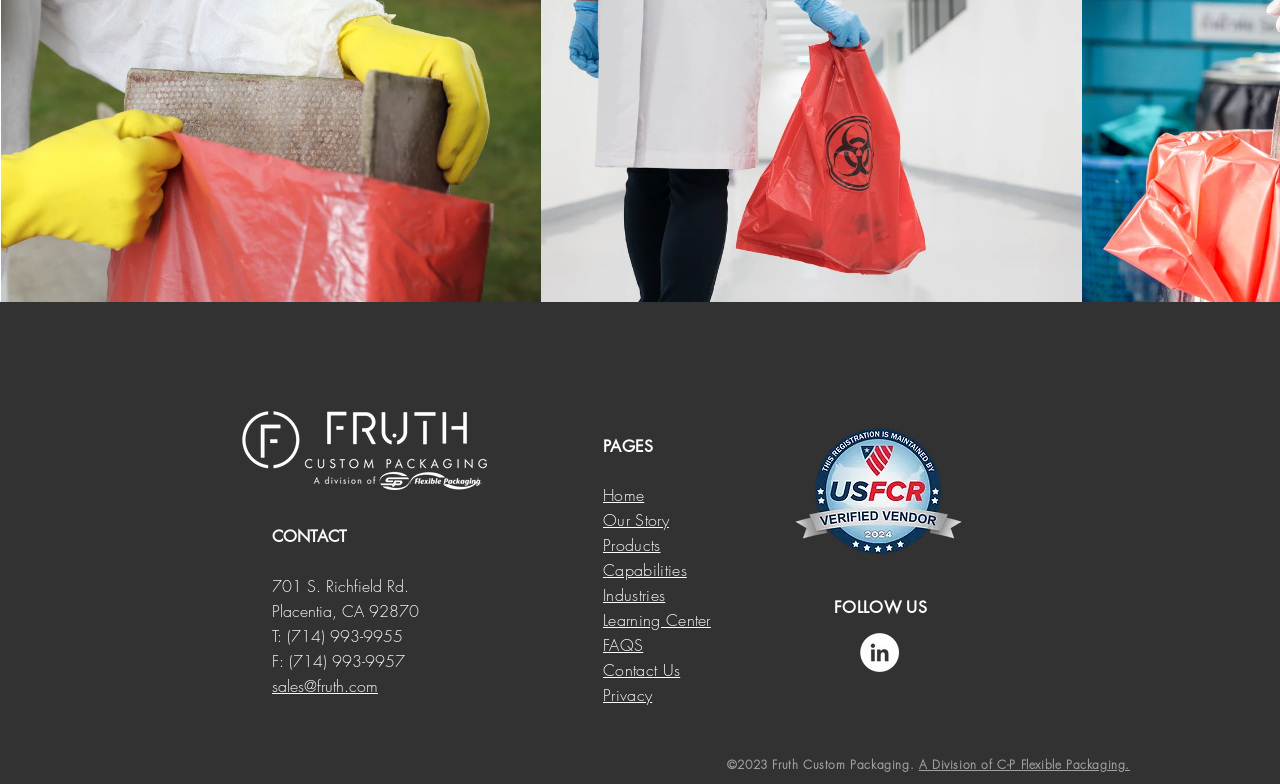Identify the bounding box coordinates necessary to click and complete the given instruction: "View the company address".

[0.212, 0.733, 0.32, 0.761]